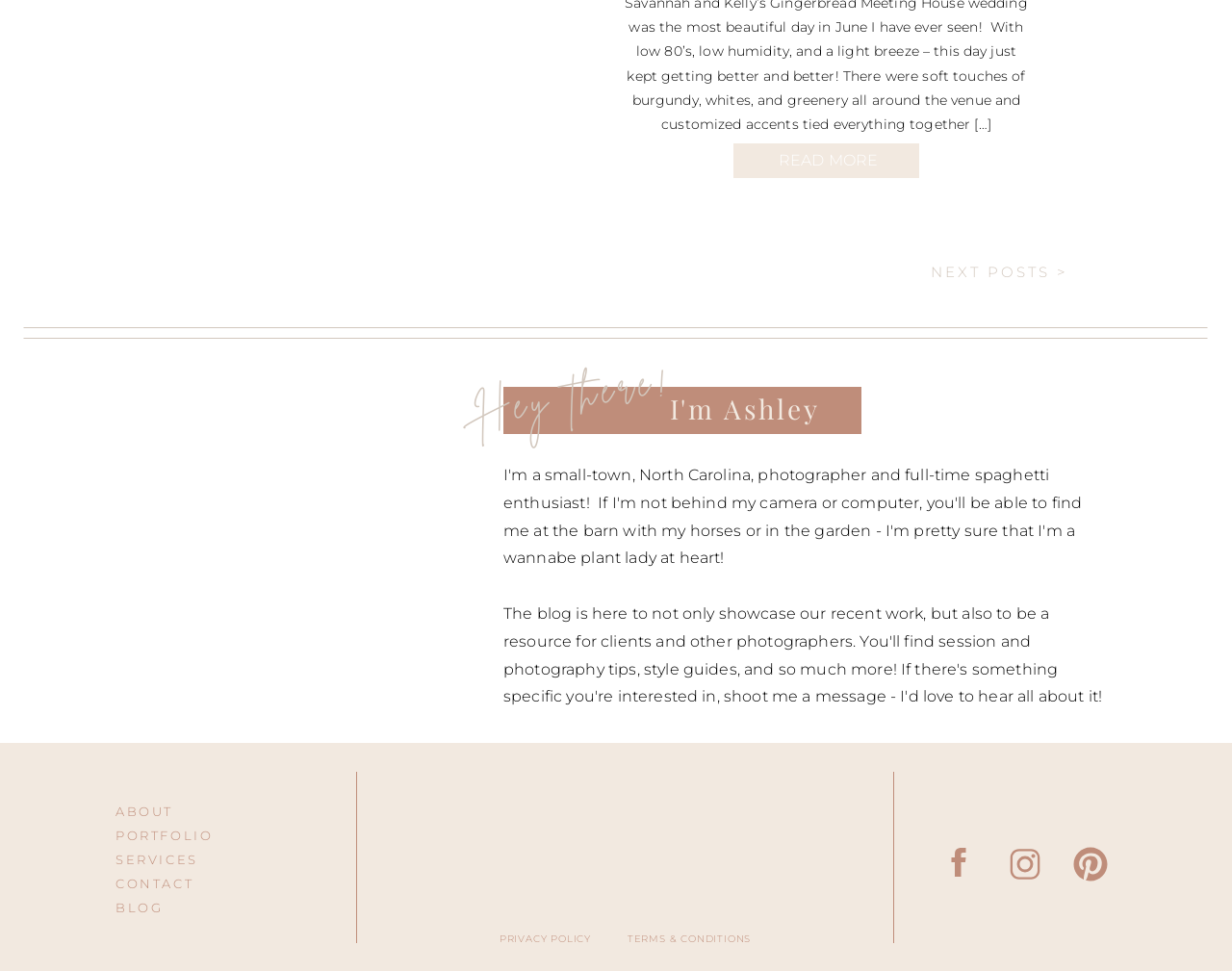Kindly respond to the following question with a single word or a brief phrase: 
How many social media links are there?

3